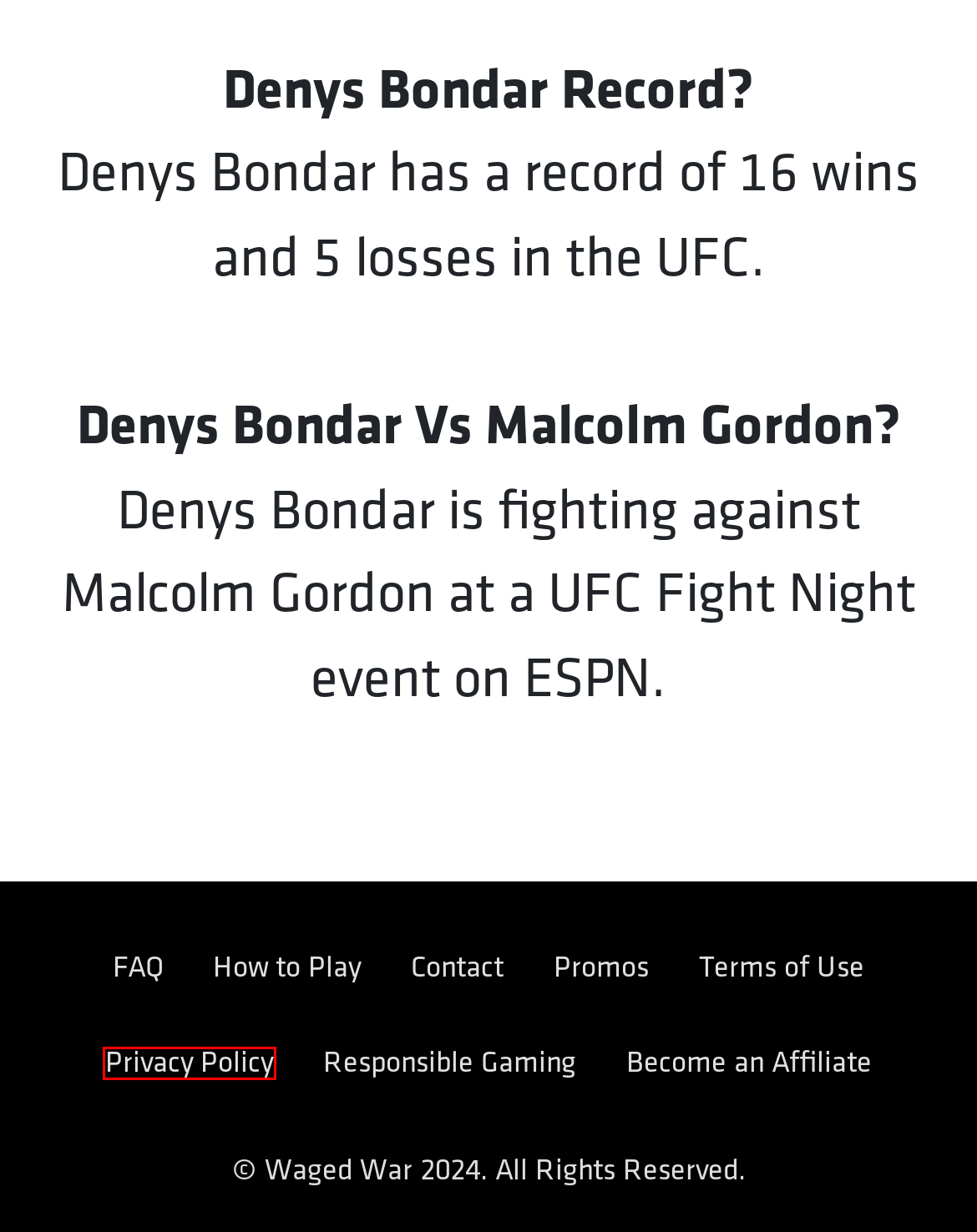Inspect the provided webpage screenshot, concentrating on the element within the red bounding box. Select the description that best represents the new webpage after you click the highlighted element. Here are the candidates:
A. Affiliate - Waged War
B. FAQ - Waged War
C. Terms of Use - Waged War
D. Promos - Waged War
E. How to Play - Waged War
F. Privacy Policy - Waged War
G. Tereza Bleda Bio, Stats, Opponents, Odds - Waged War
H. Contact - Waged War

F